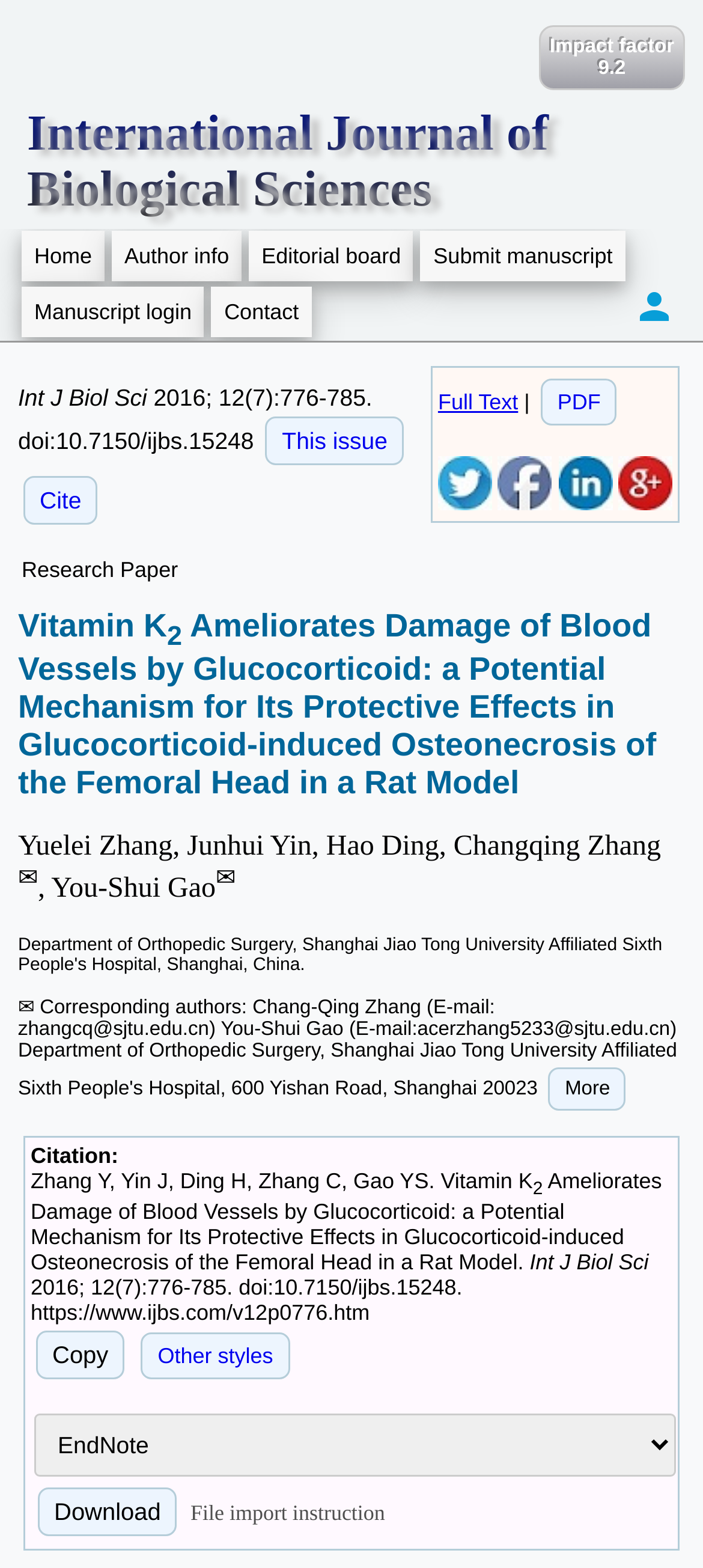Please identify the bounding box coordinates of the clickable area that will fulfill the following instruction: "View account". The coordinates should be in the format of four float numbers between 0 and 1, i.e., [left, top, right, bottom].

None